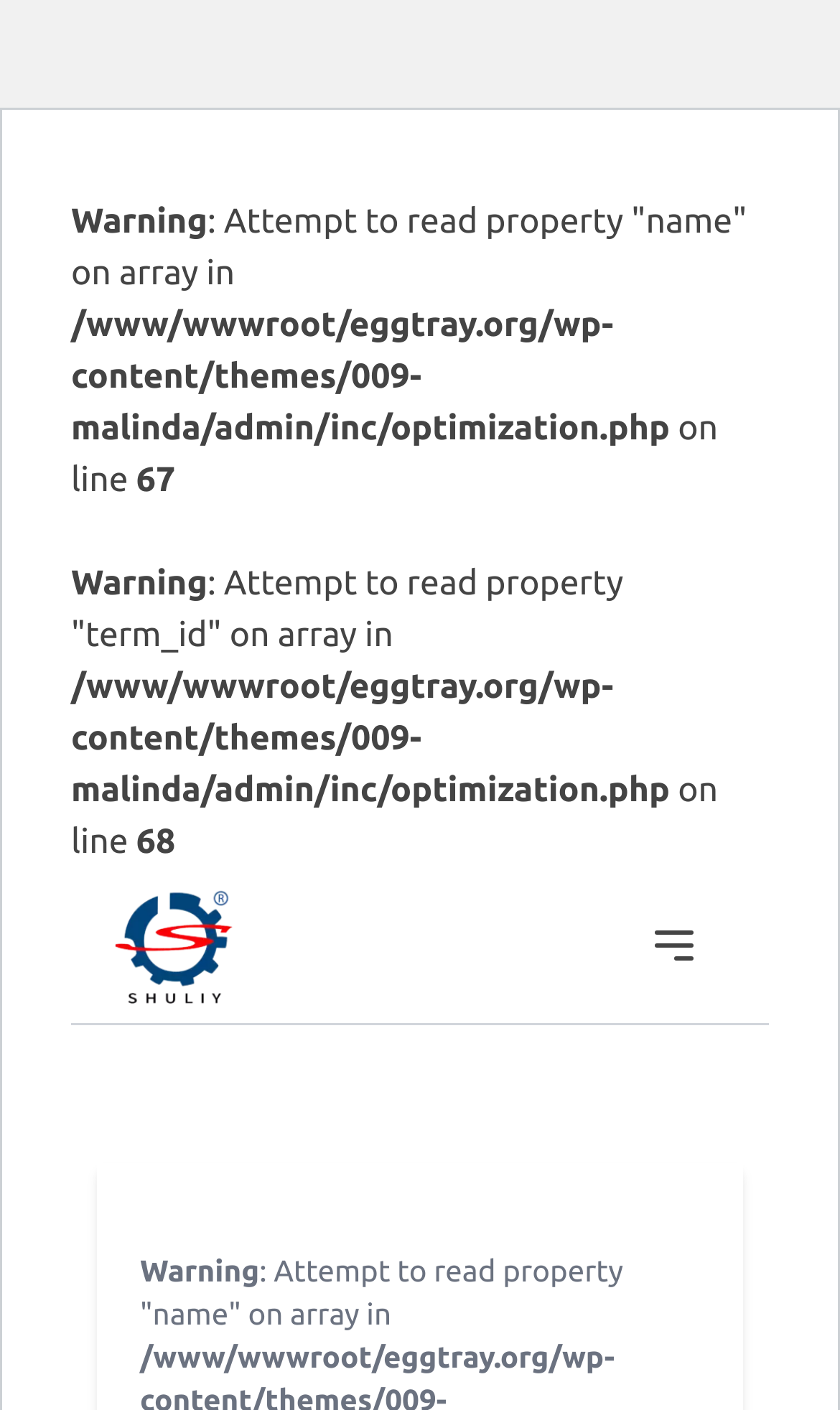Give a one-word or phrase response to the following question: What is the line number mentioned in the warning message?

67 and 68